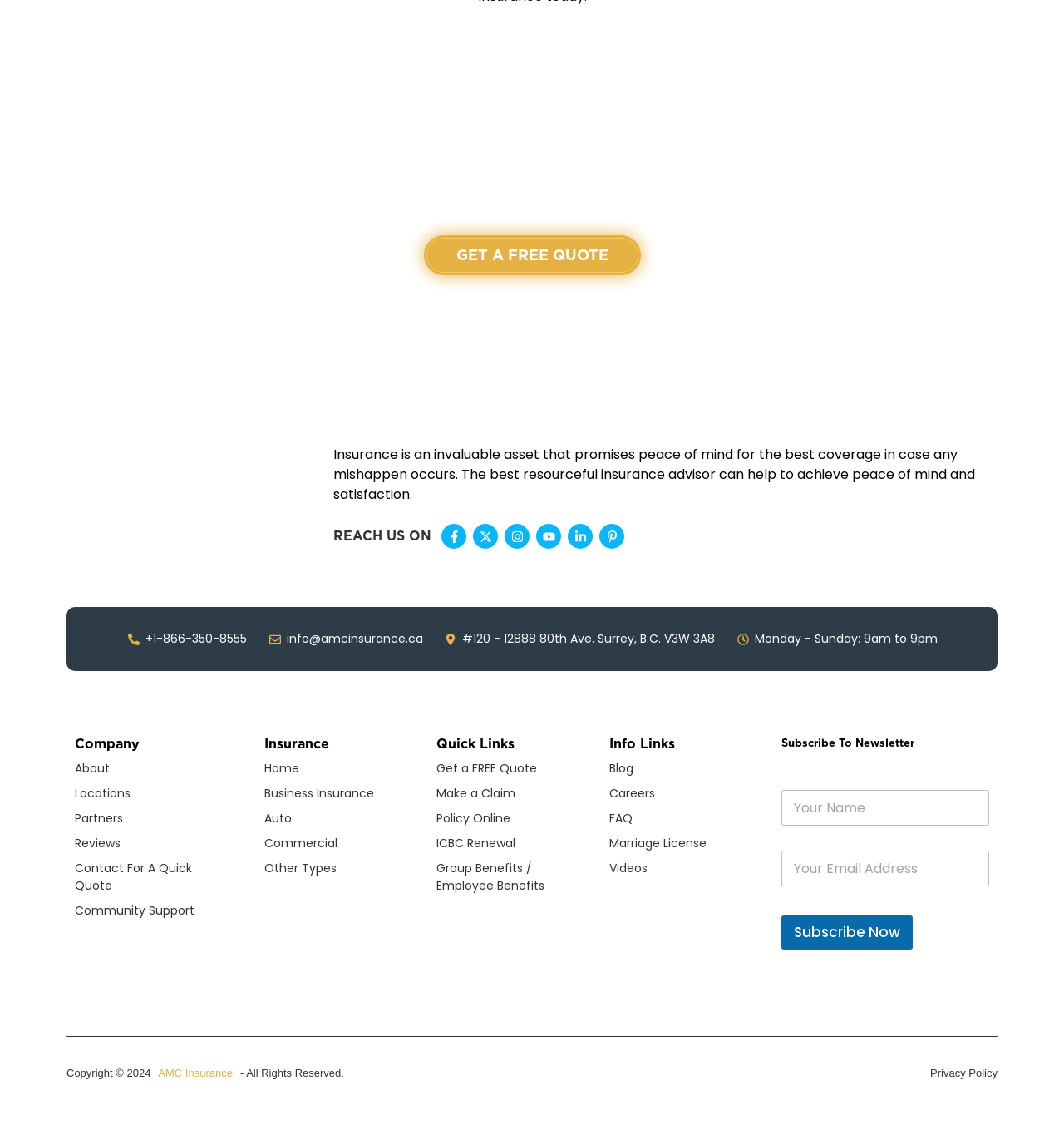Can you pinpoint the bounding box coordinates for the clickable element required for this instruction: "Read the company information"? The coordinates should be four float numbers between 0 and 1, i.e., [left, top, right, bottom].

[0.07, 0.673, 0.217, 0.688]